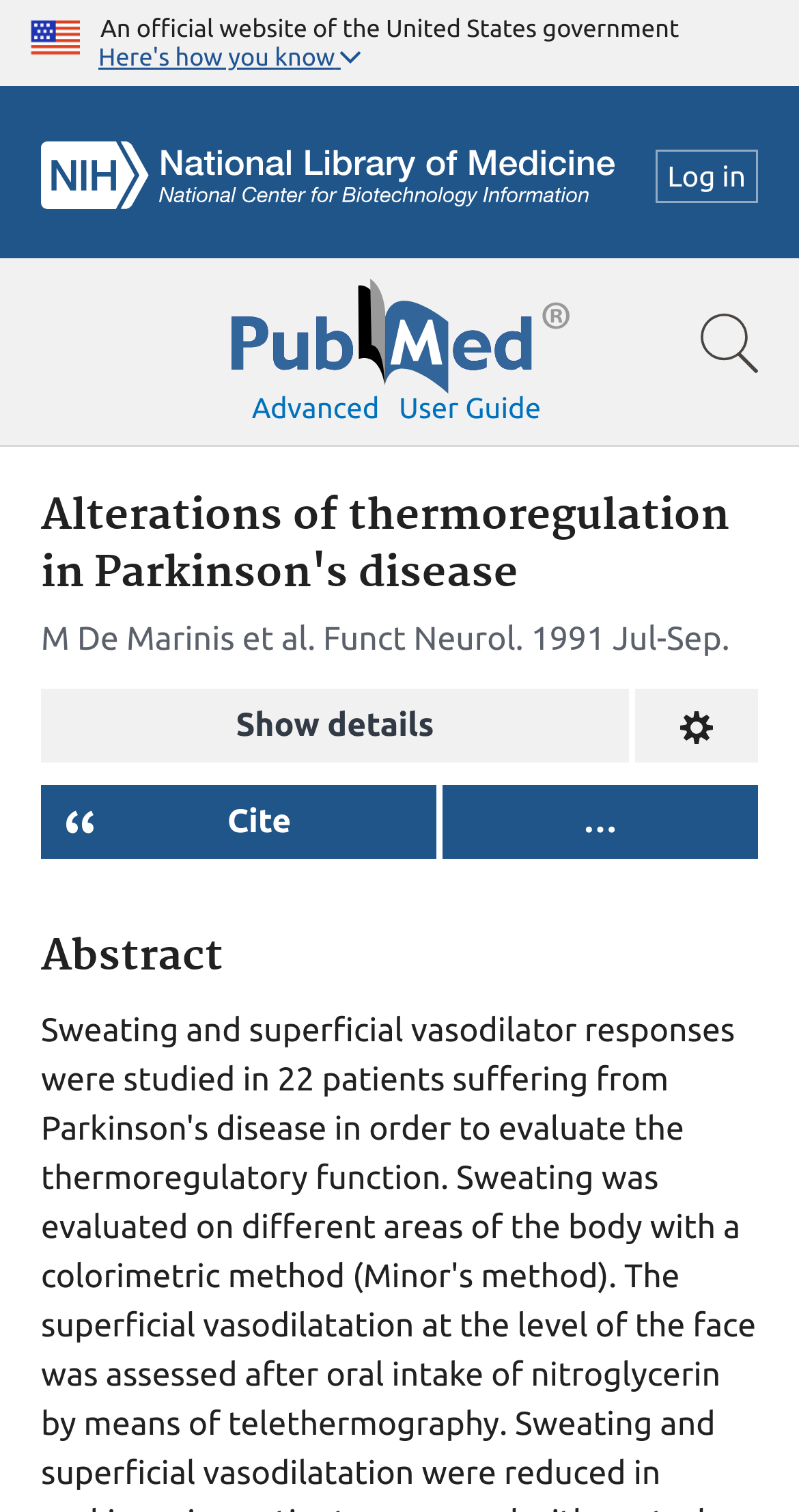Identify the bounding box coordinates of the specific part of the webpage to click to complete this instruction: "Search for a term".

[0.0, 0.171, 1.0, 0.296]